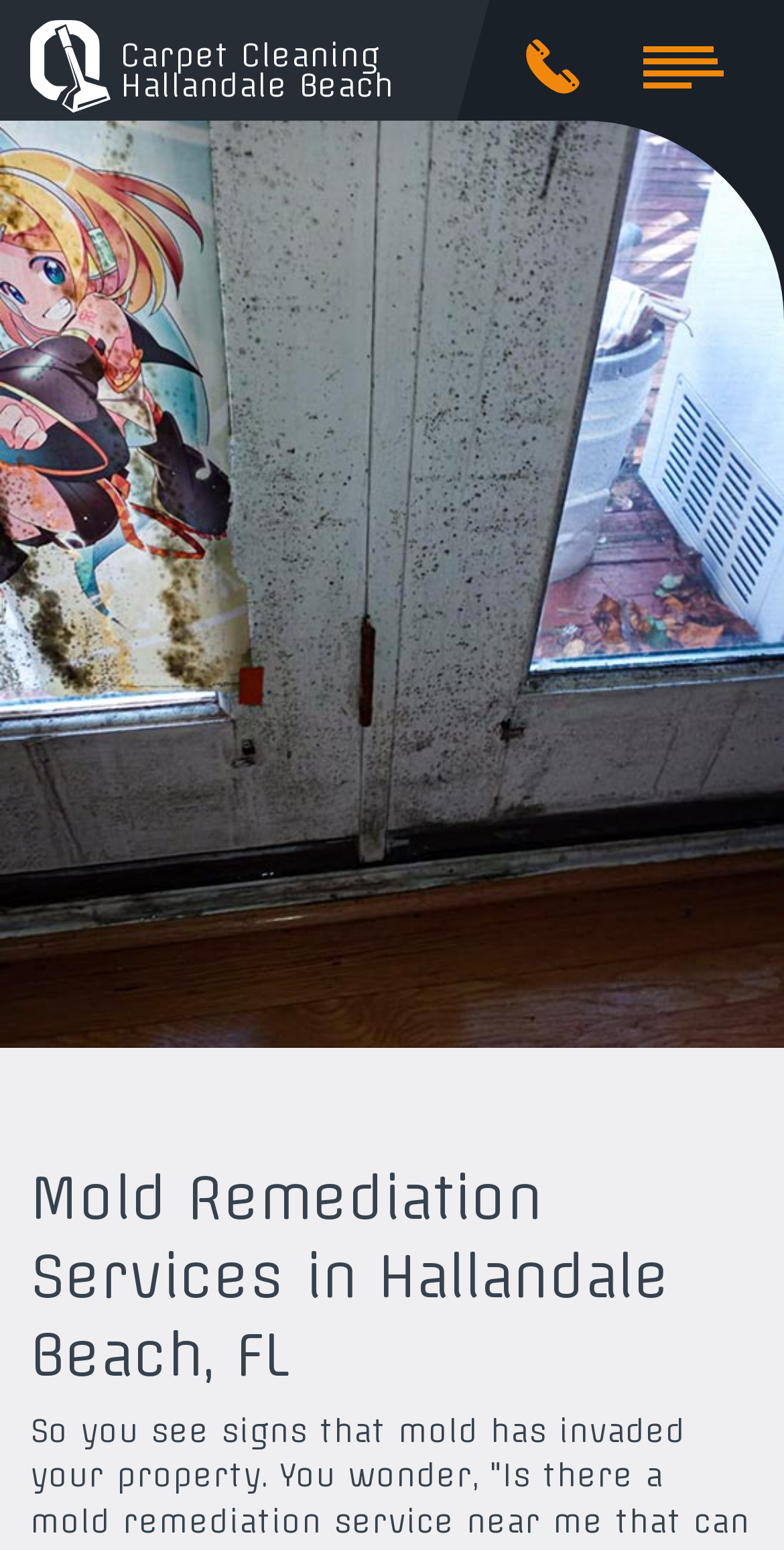Respond to the following question using a concise word or phrase: 
What is the purpose of the 'Free Estimate' link?

To request a free estimate